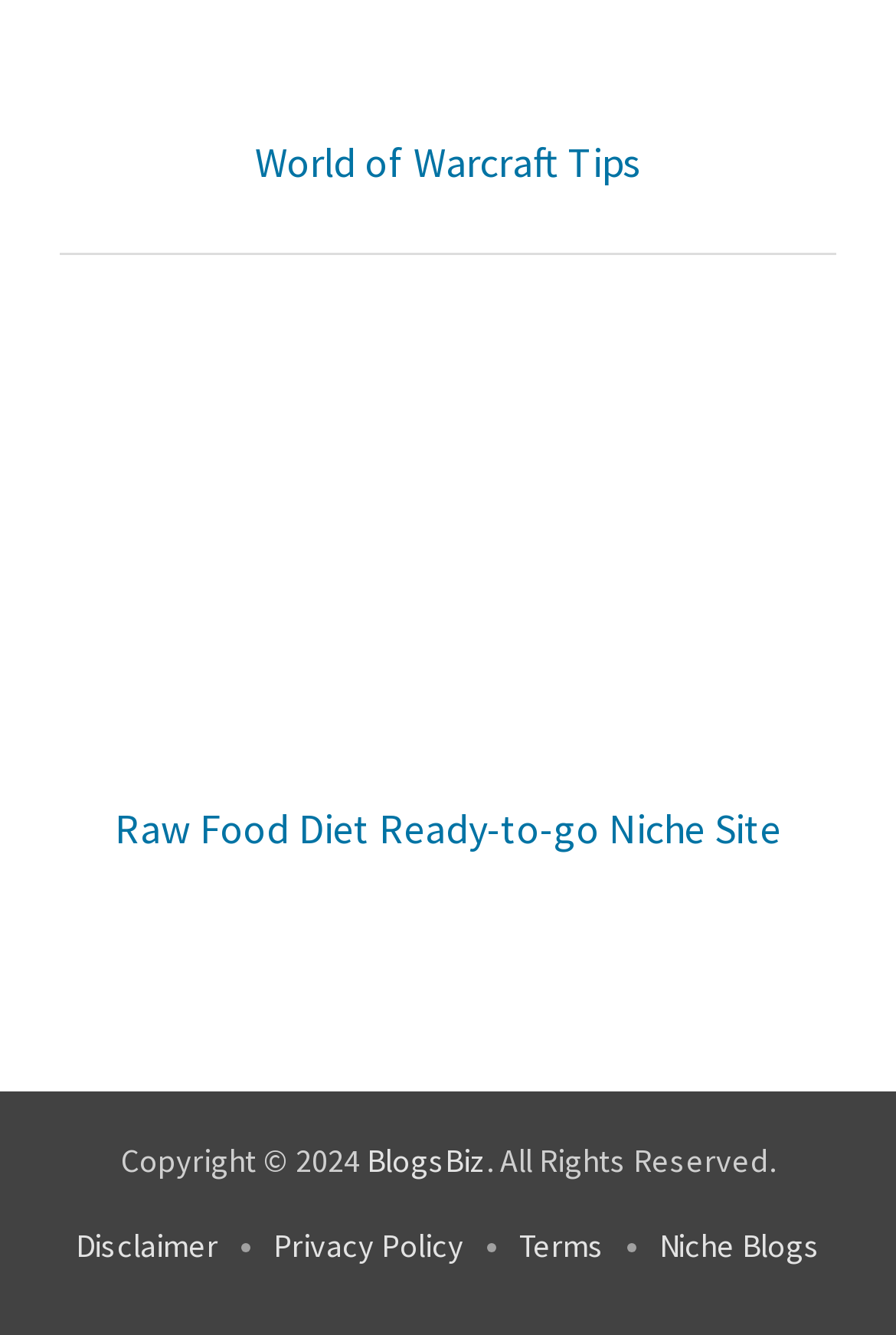Answer the question with a brief word or phrase:
What is the text on the image link?

raw food diet ready-to-go niche site